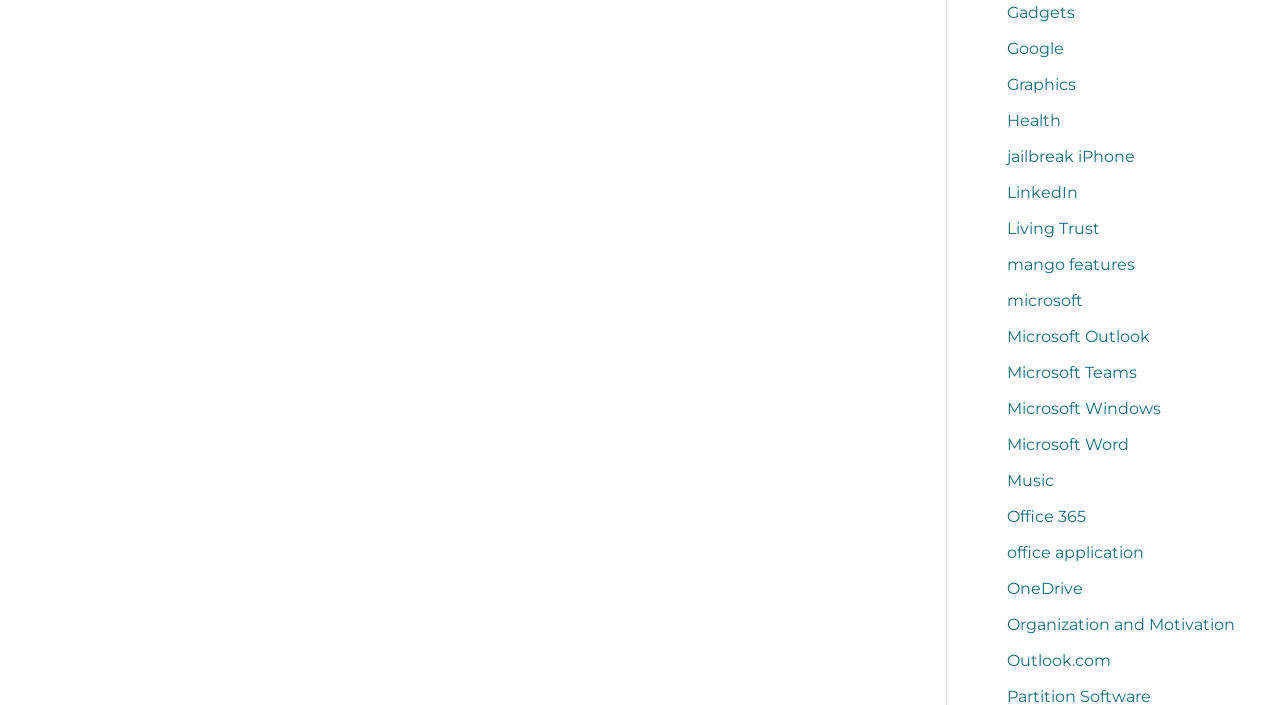Kindly determine the bounding box coordinates for the area that needs to be clicked to execute this instruction: "Learn about Microsoft Outlook".

[0.787, 0.464, 0.899, 0.491]